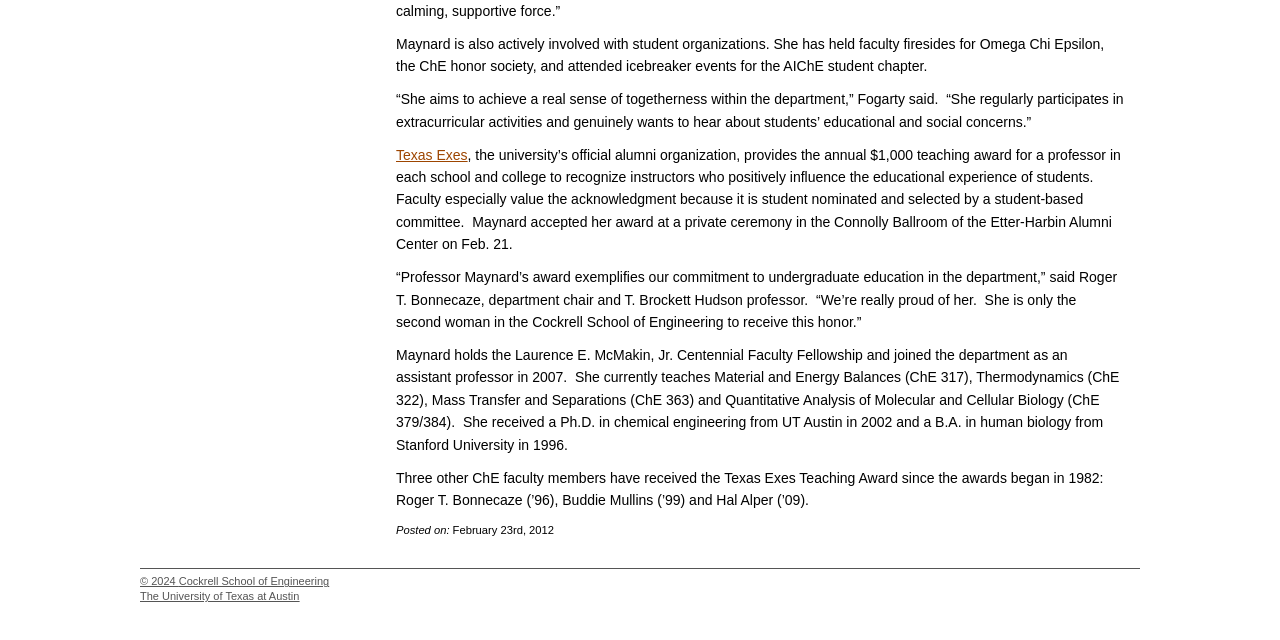Find and provide the bounding box coordinates for the UI element described with: "Texas Exes".

[0.309, 0.229, 0.365, 0.254]